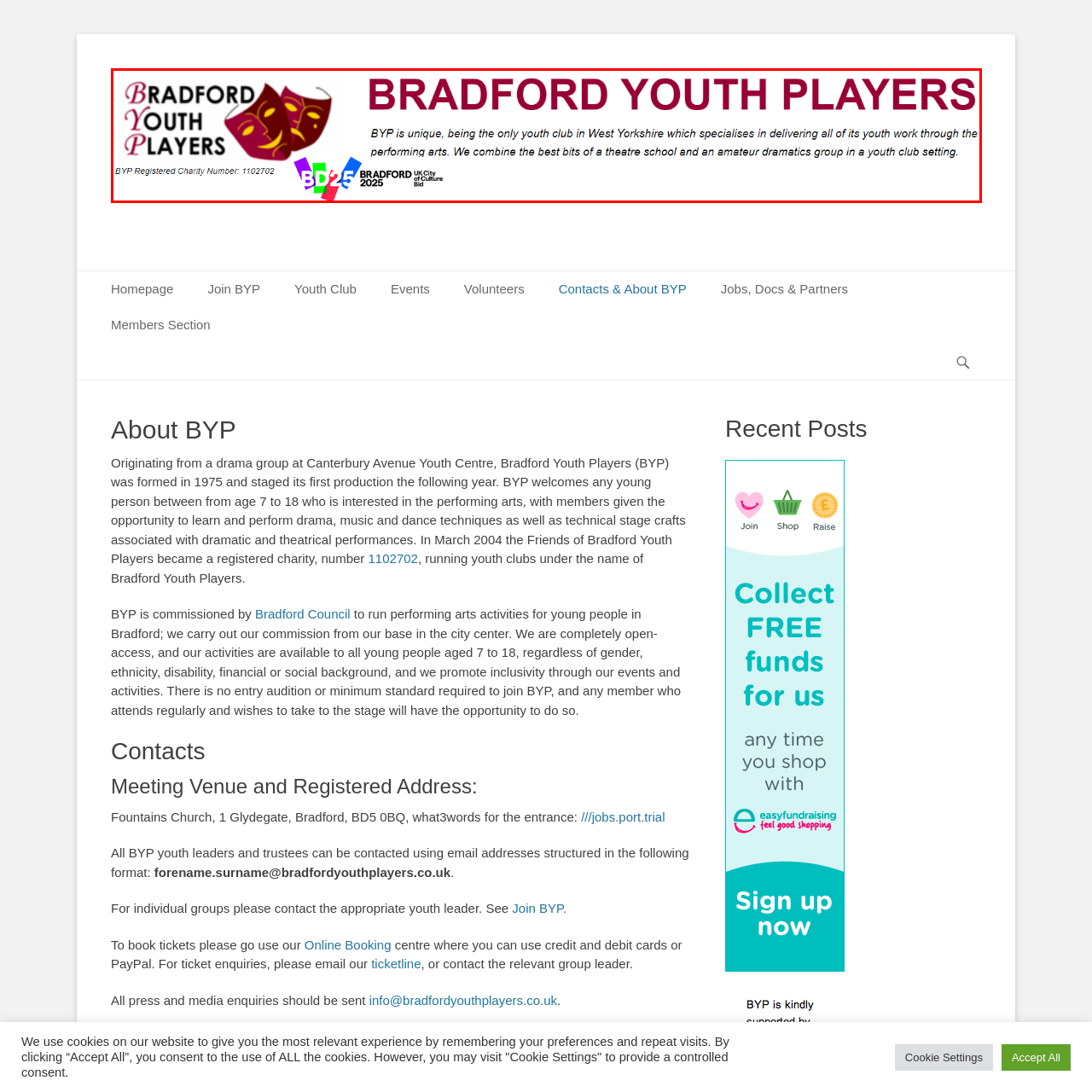What is the charity number of BYP?
Observe the image inside the red bounding box carefully and answer the question in detail.

The charity number of BYP is mentioned in the caption as part of the logo, which includes the charity number (1102702) along with other details.